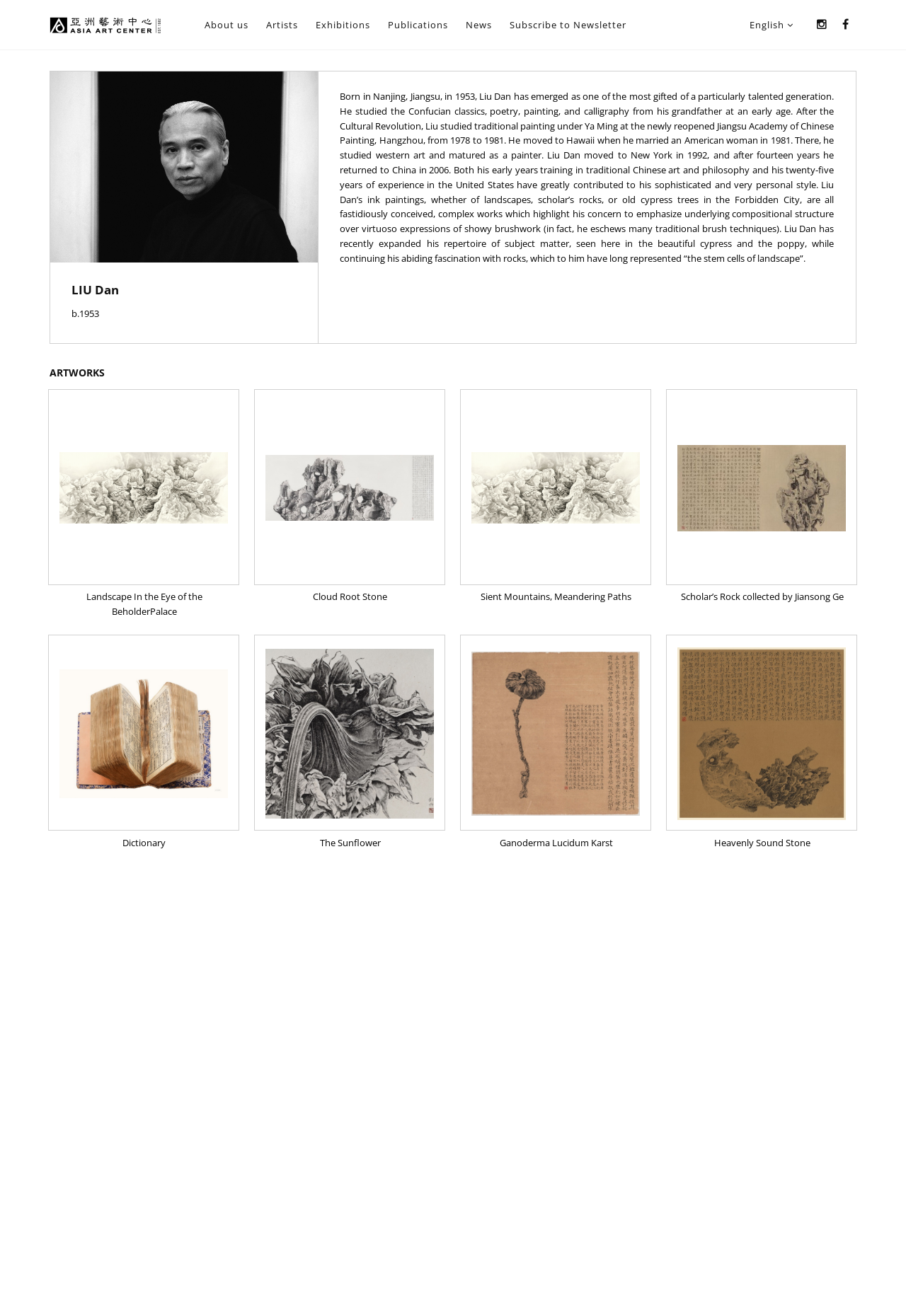Select the bounding box coordinates of the element I need to click to carry out the following instruction: "View artist information".

[0.055, 0.213, 0.351, 0.228]